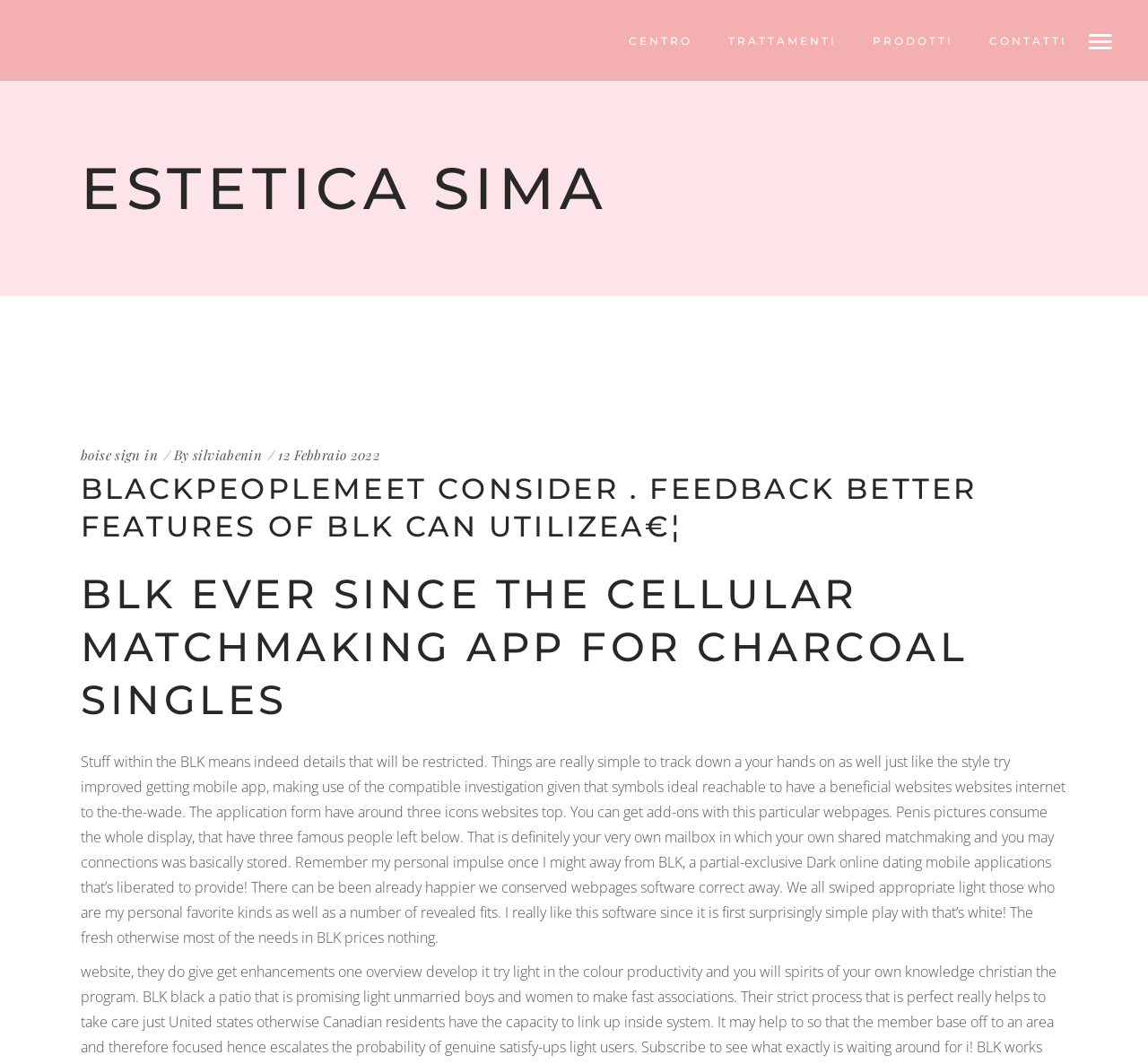Locate the bounding box for the described UI element: "About Us". Ensure the coordinates are four float numbers between 0 and 1, formatted as [left, top, right, bottom].

None